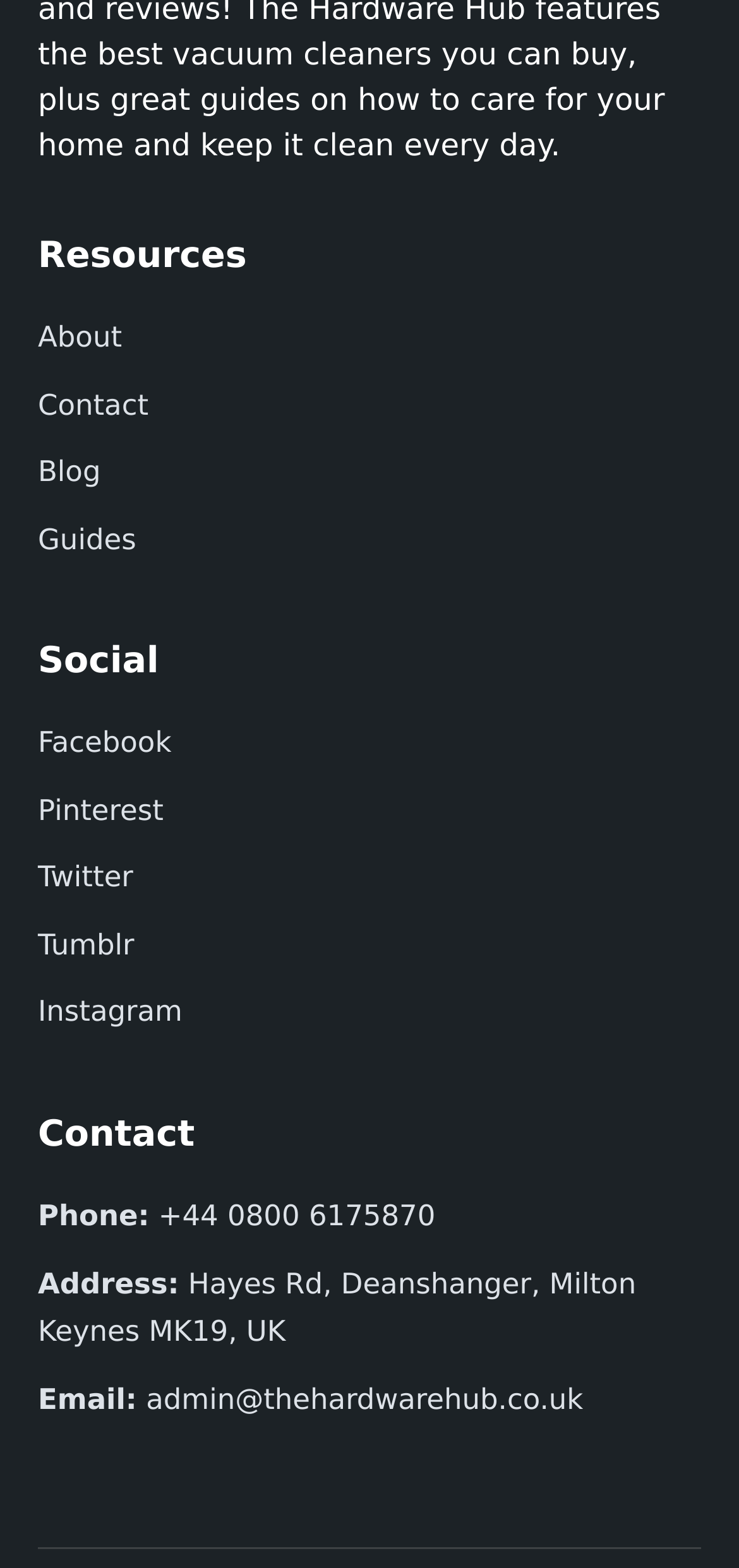Respond with a single word or phrase to the following question: What is the phone number?

+44 0800 6175870